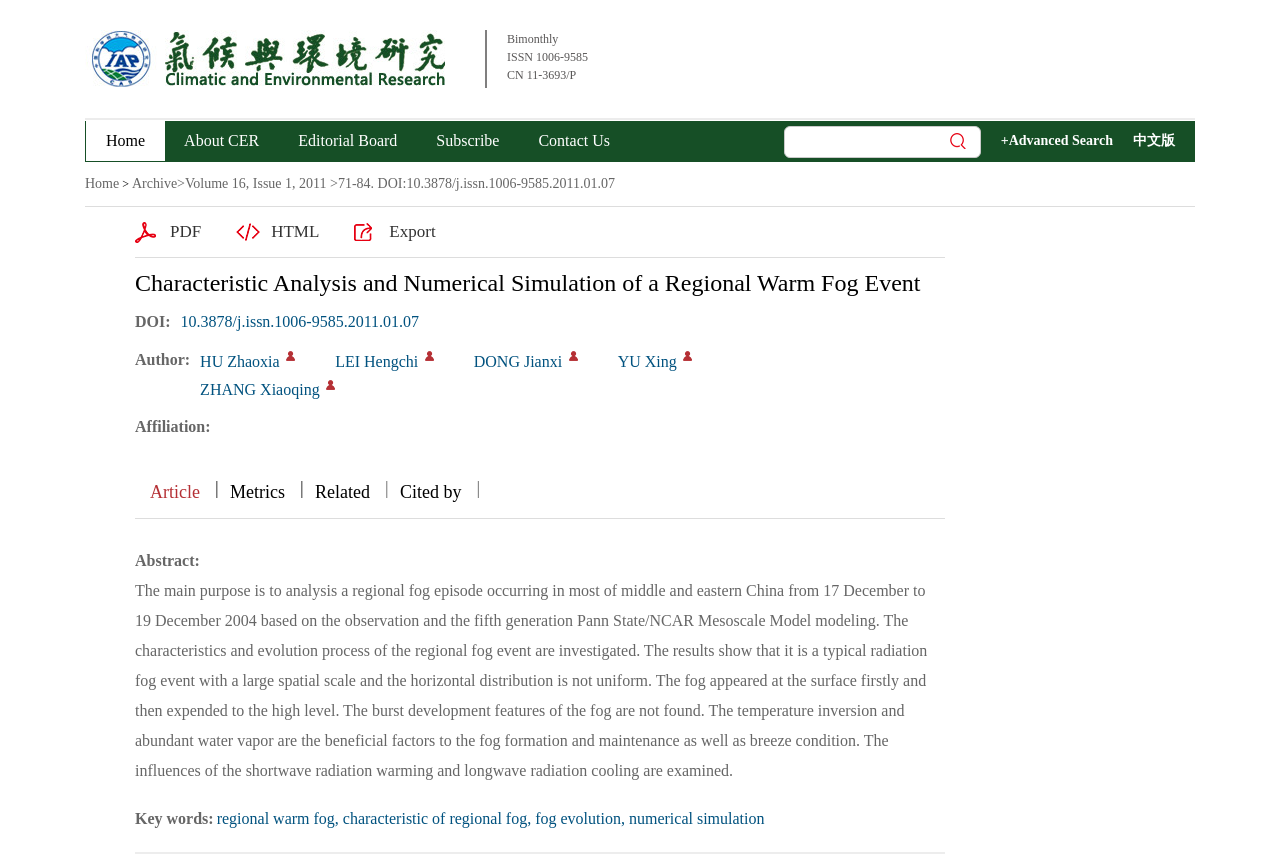What is the title of the article?
Please provide a single word or phrase as your answer based on the screenshot.

Characteristic Analysis and Numerical Simulation of a Regional Warm Fog Event